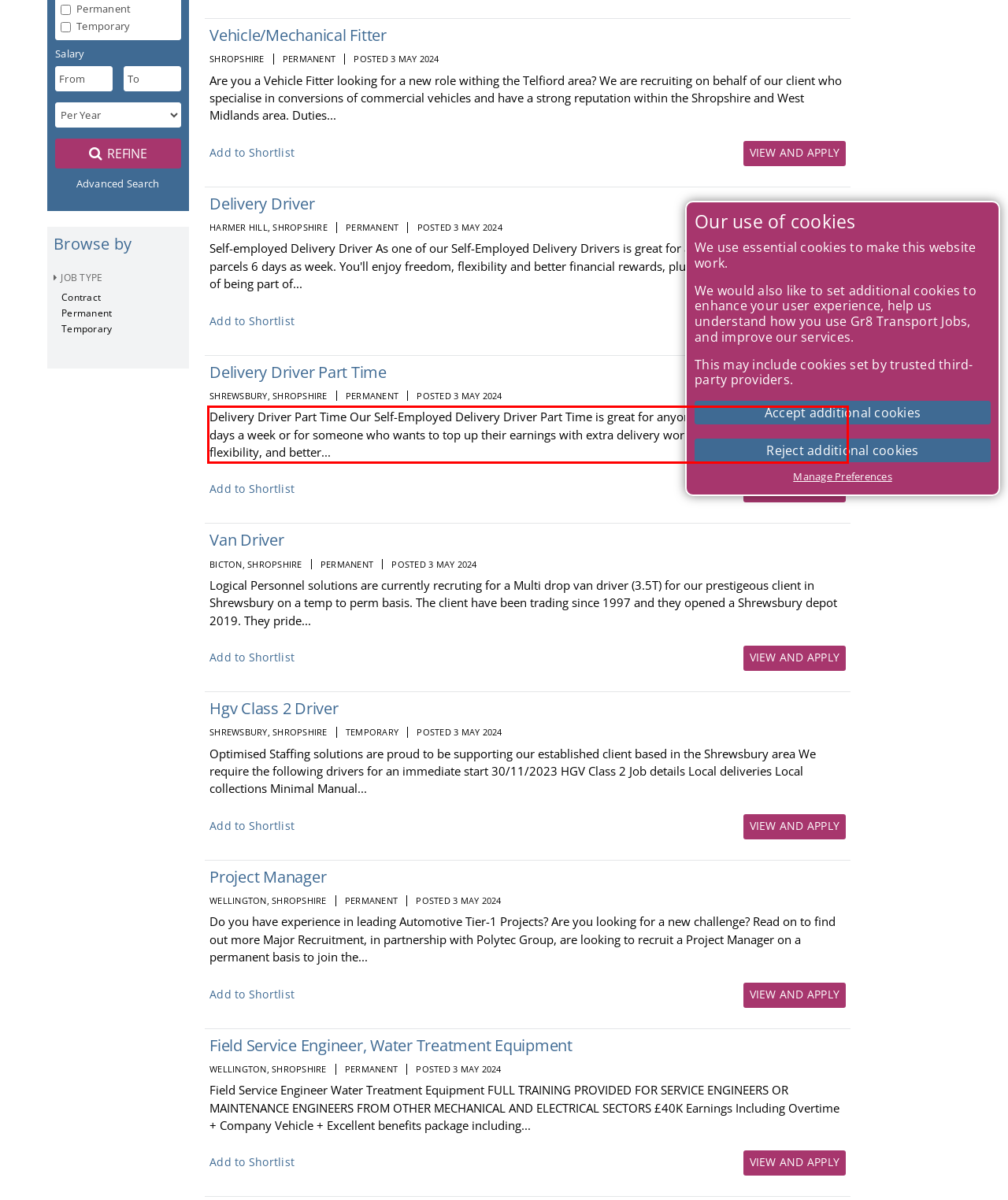Extract and provide the text found inside the red rectangle in the screenshot of the webpage.

Delivery Driver Part Time Our Self-Employed Delivery Driver Part Time is great for anyone looking to deliver up to 5 days a week or for someone who wants to top up their earnings with extra delivery work. You'll enjoy freedom, flexibility, and better...